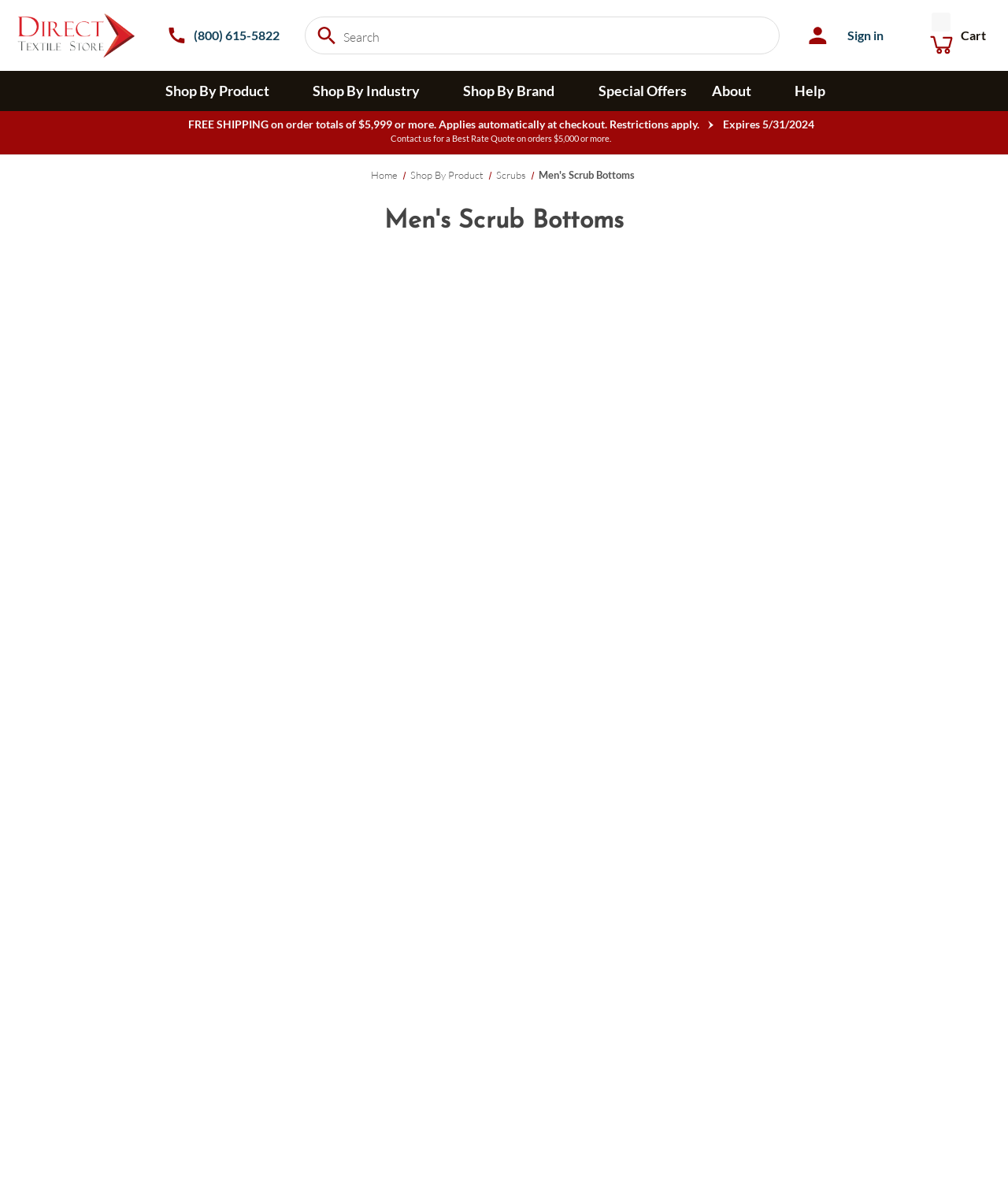Please answer the following question using a single word or phrase: 
What is the phone number to contact?

(800) 615-5822